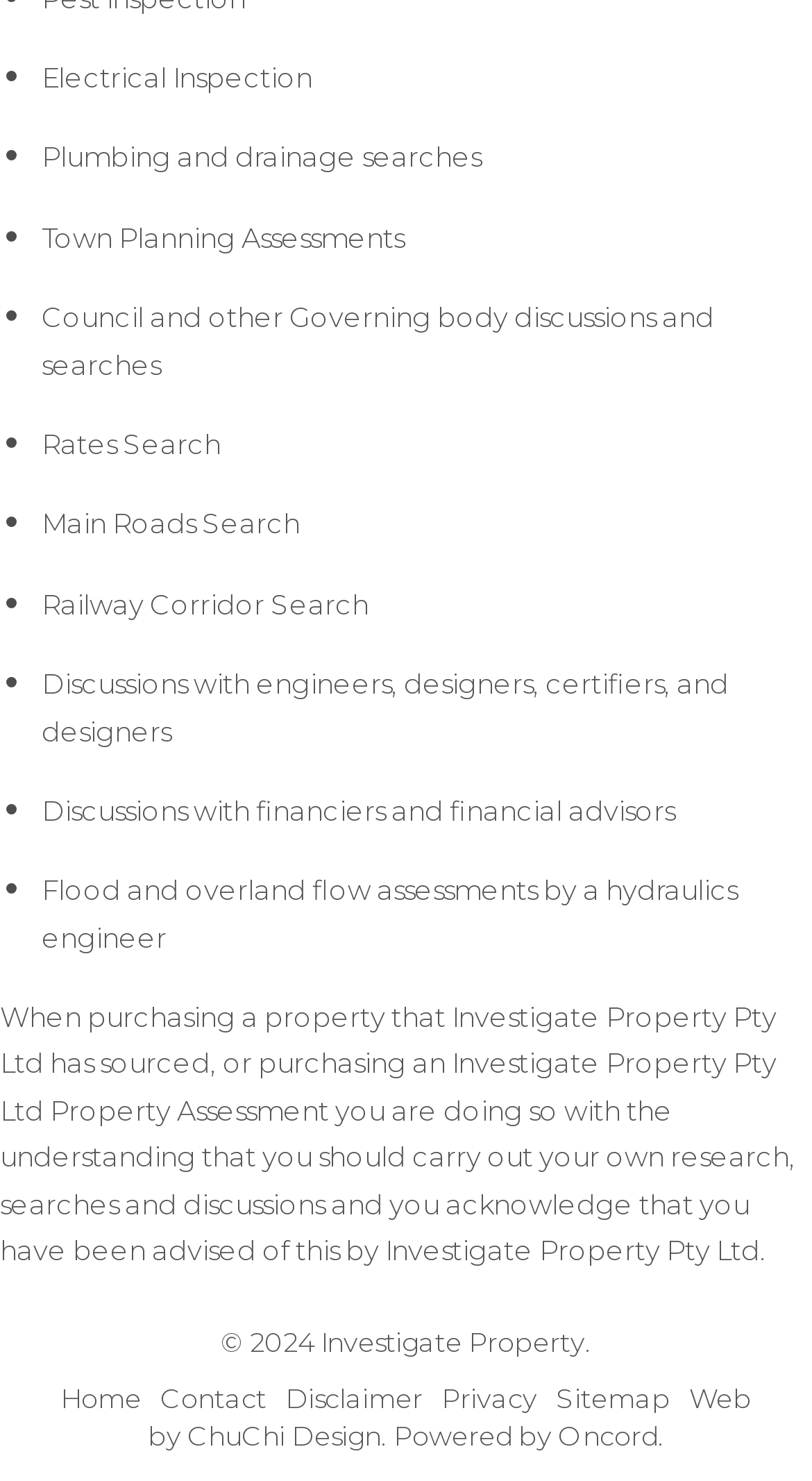How many links are in the footer?
Based on the screenshot, give a detailed explanation to answer the question.

The footer of the webpage contains 7 links, including Home, Contact, Disclaimer, Privacy, Sitemap, Web by ChuChi Design, and Powered by Oncord.